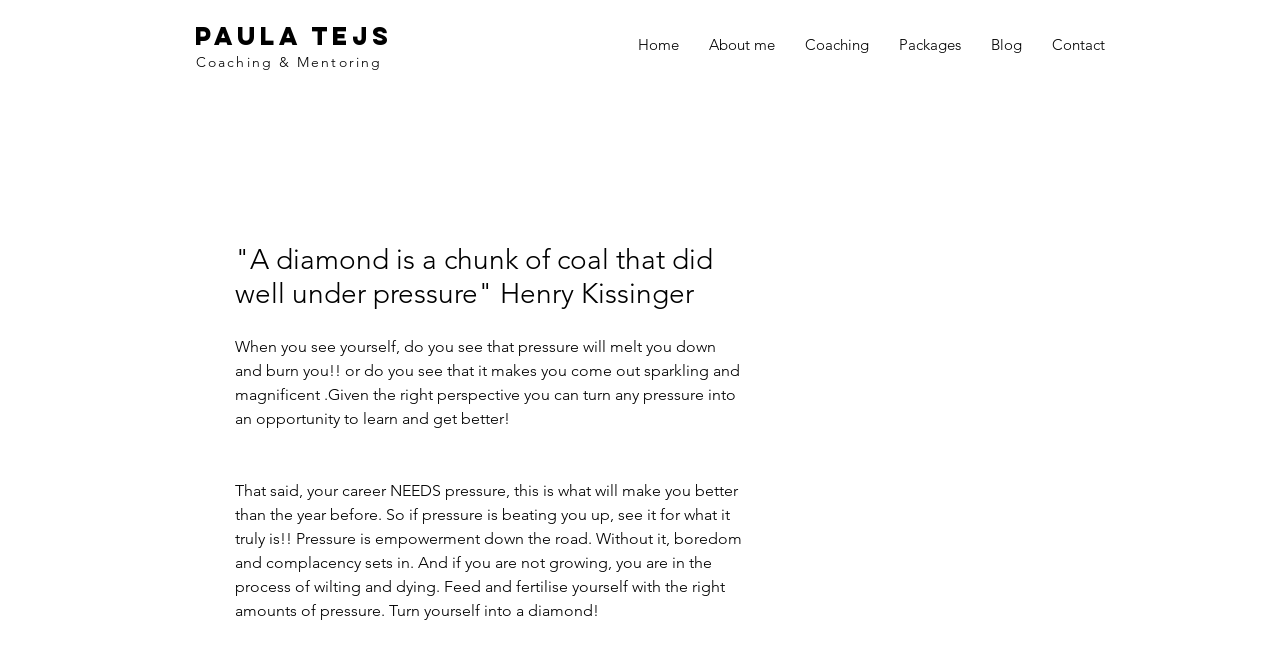For the element described, predict the bounding box coordinates as (top-left x, top-left y, bottom-right x, bottom-right y). All values should be between 0 and 1. Element description: Paula Tejs

[0.152, 0.031, 0.307, 0.08]